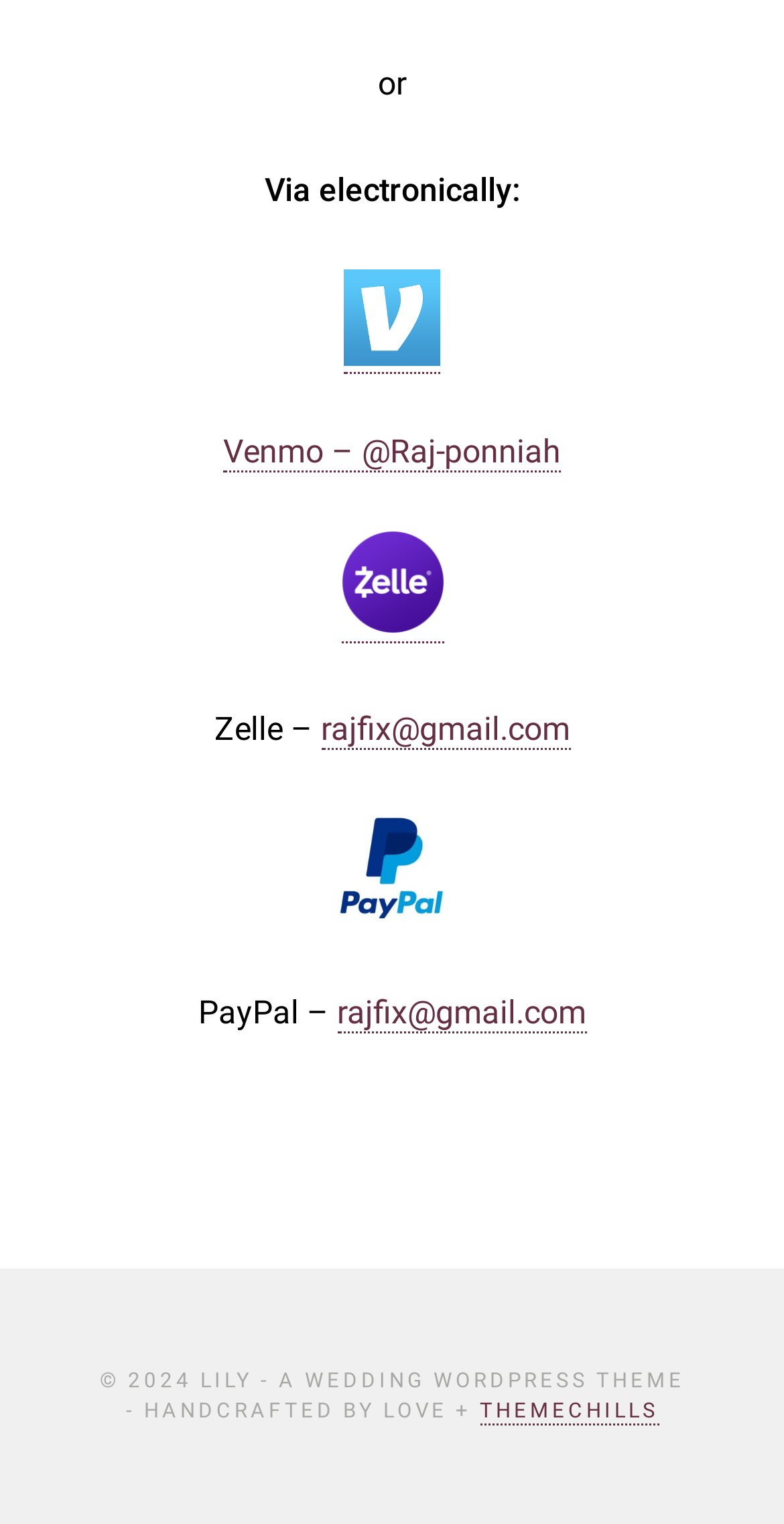Provide a single word or phrase answer to the question: 
What is the payment method mentioned after 'Via electronically:'?

Venmo